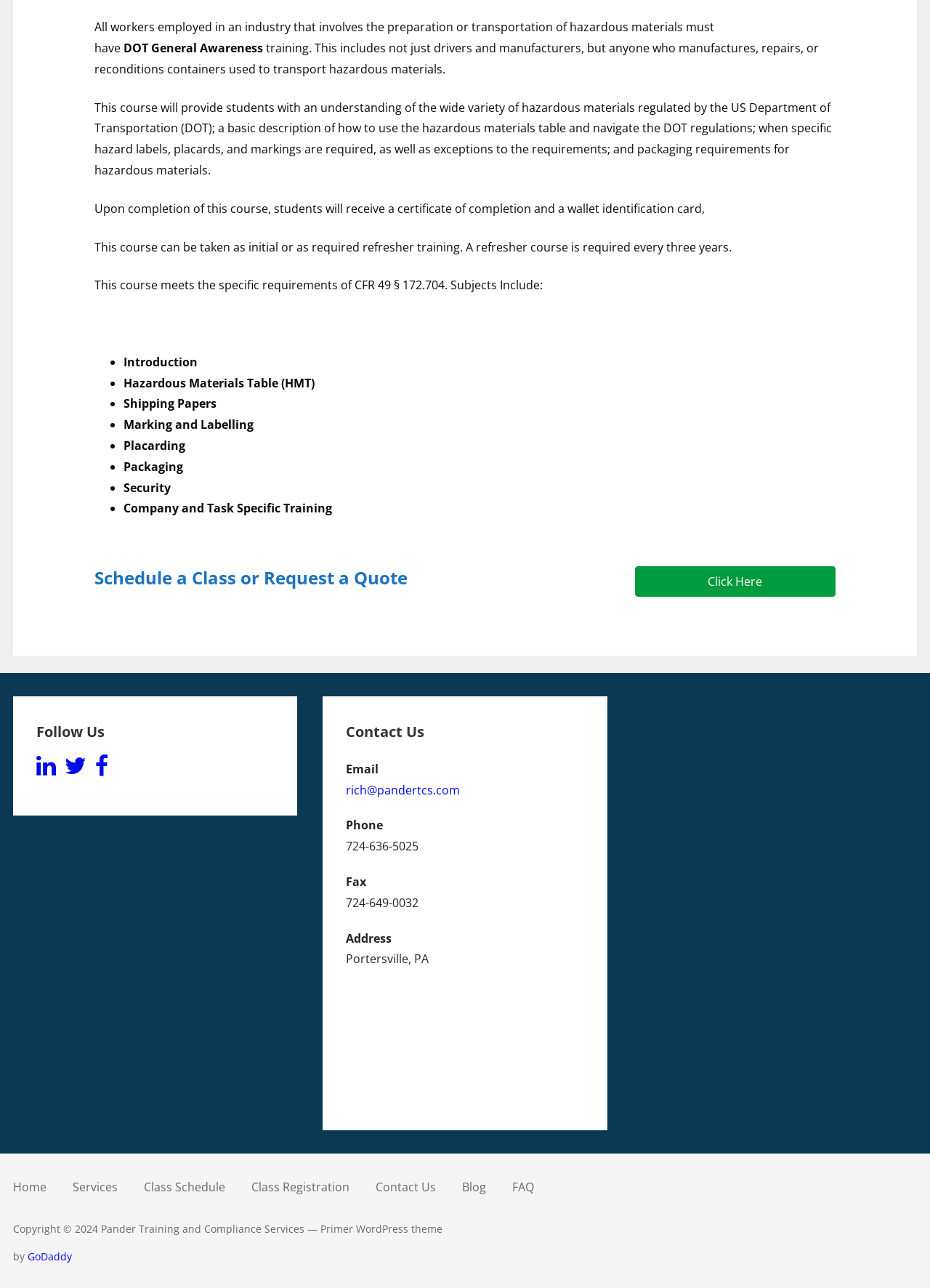Predict the bounding box of the UI element based on this description: "Click Here".

[0.683, 0.44, 0.898, 0.463]